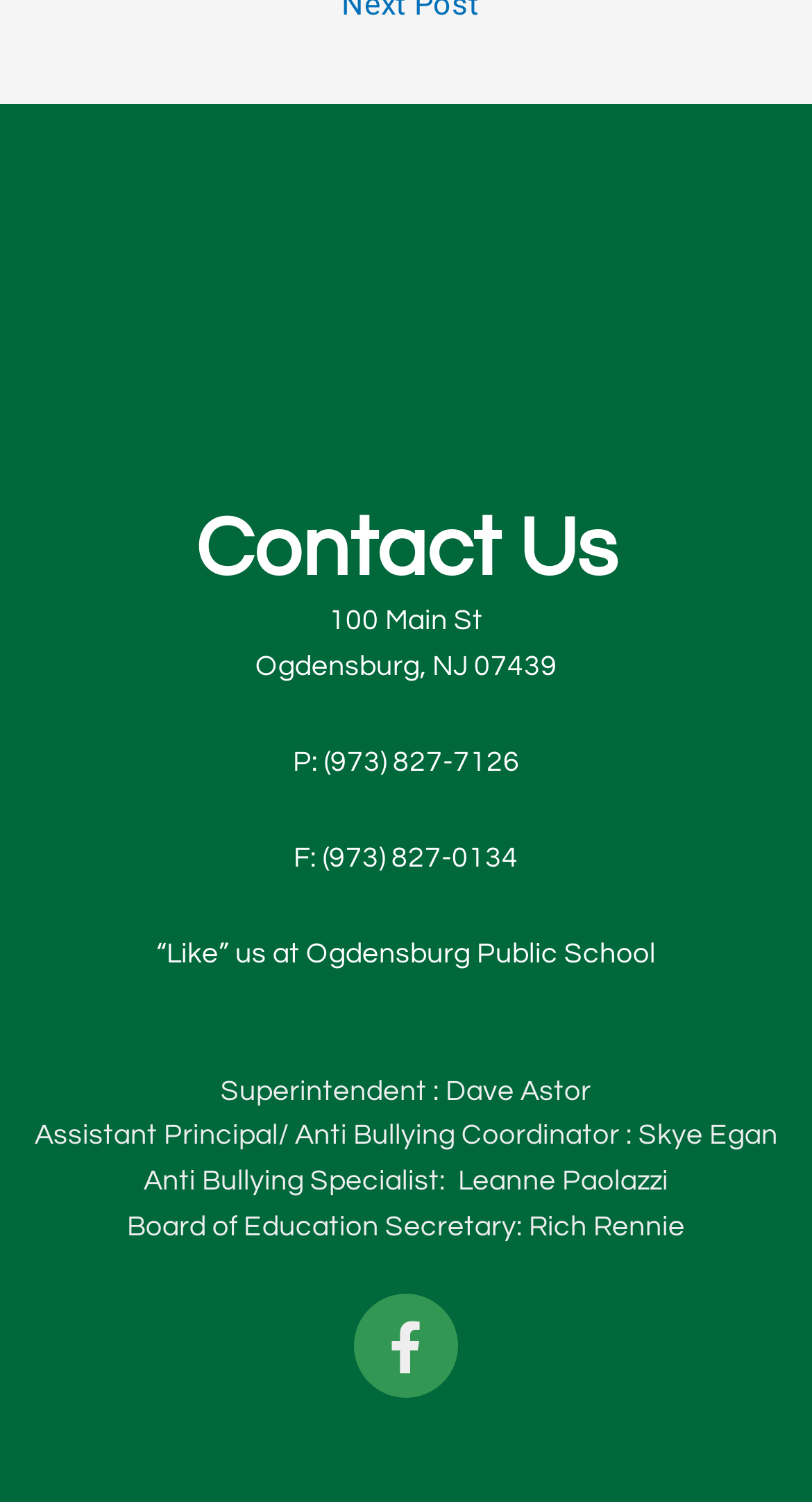What social media platform is linked on the webpage?
Using the image, respond with a single word or phrase.

Facebook